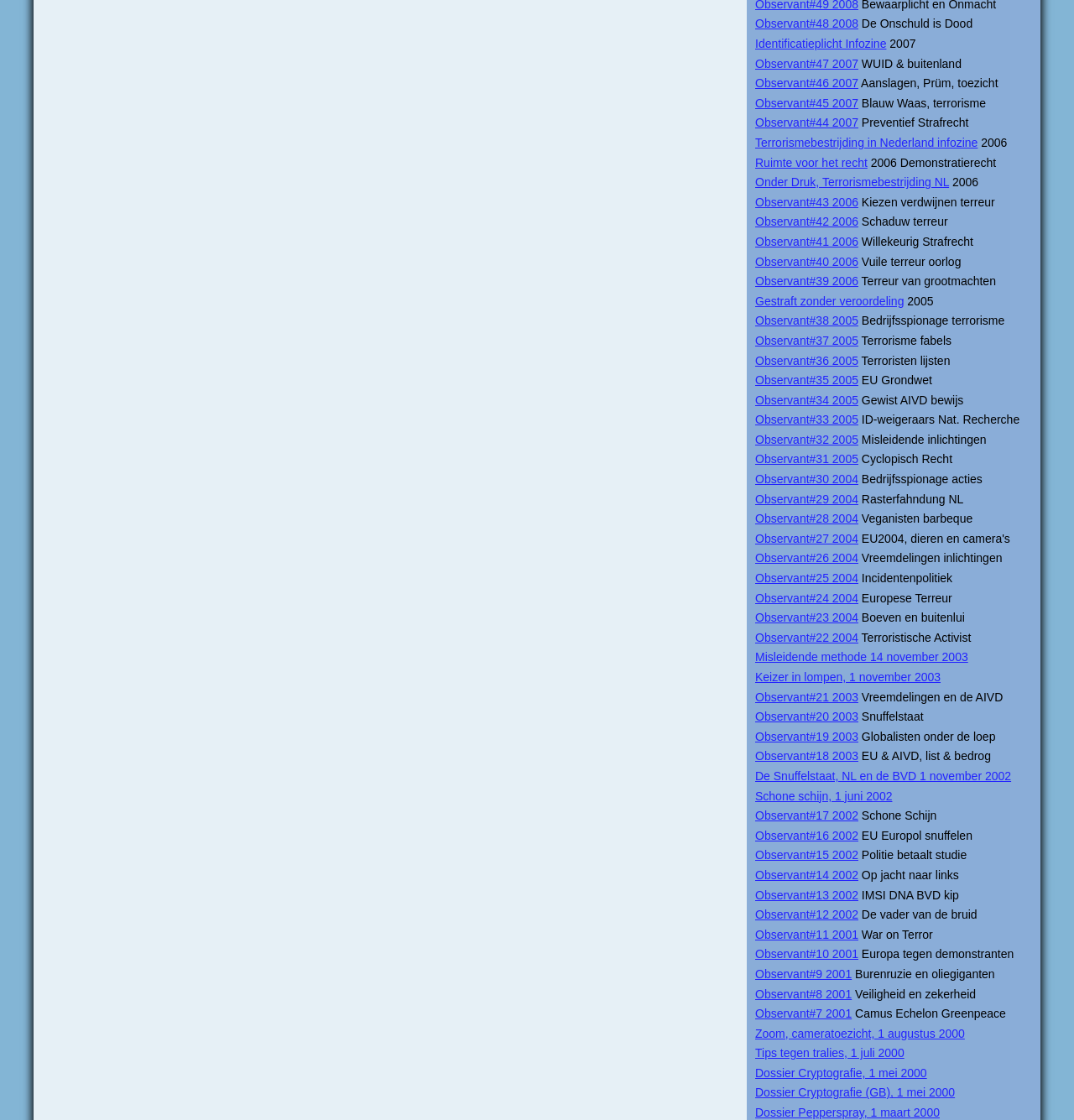What is the title of the first Observant issue?
Using the visual information, respond with a single word or phrase.

Observant#48 2008